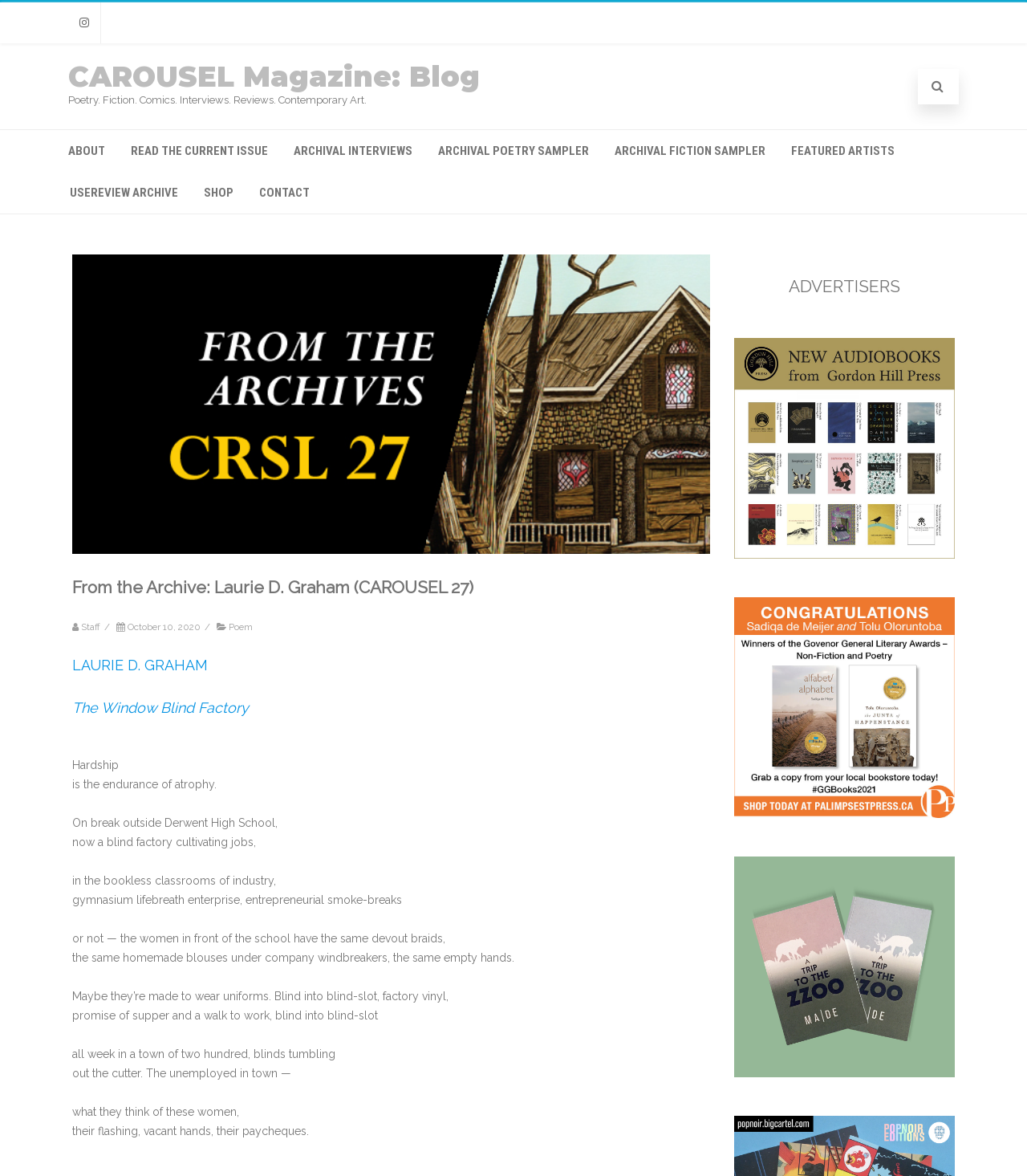Who is the author of the poem?
Refer to the screenshot and deliver a thorough answer to the question presented.

I found the answer by looking at the heading 'LAURIE D. GRAHAM' which is above the poem, indicating that Laurie D. Graham is the author of the poem.